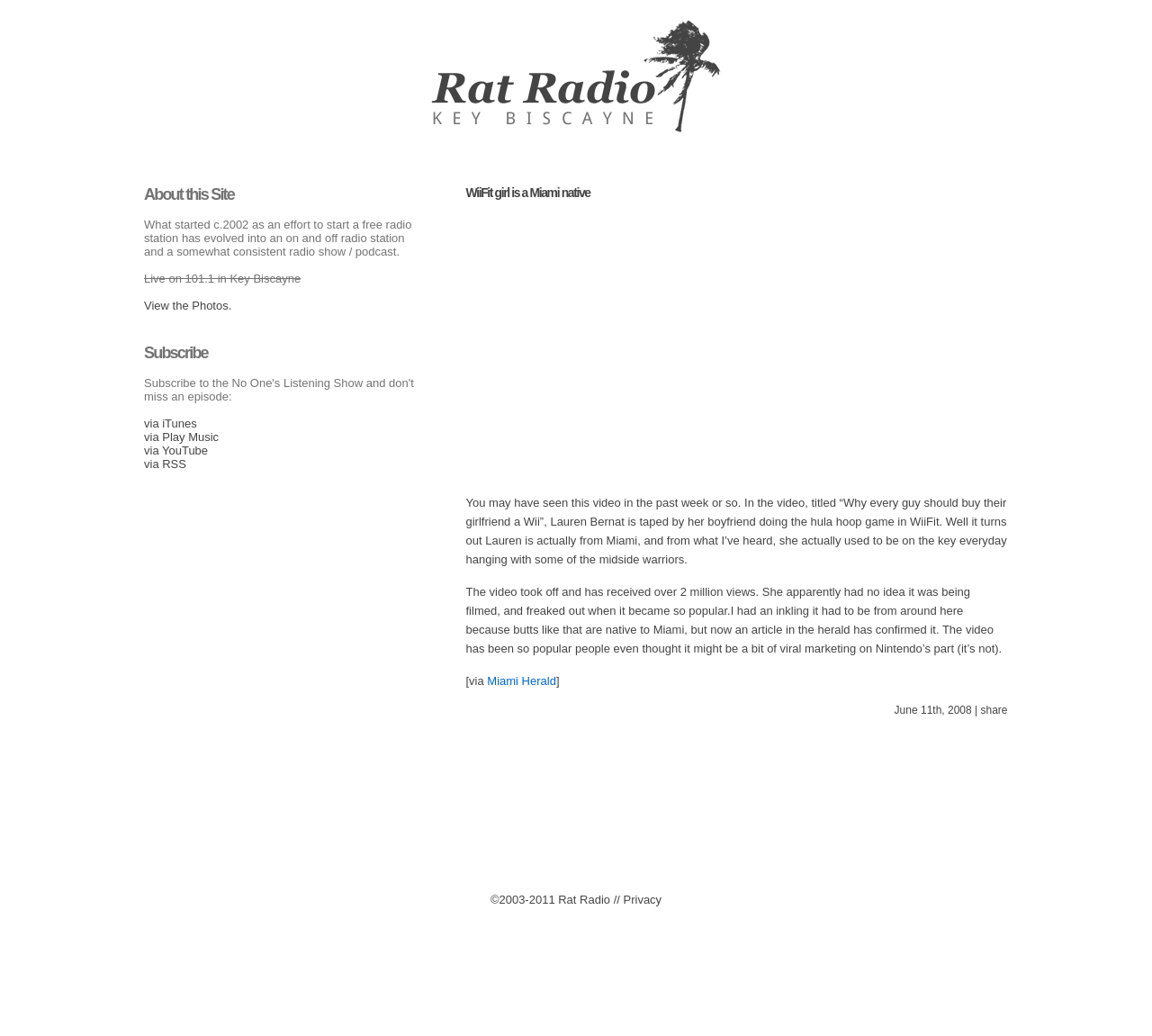Please indicate the bounding box coordinates of the element's region to be clicked to achieve the instruction: "View the Photos". Provide the coordinates as four float numbers between 0 and 1, i.e., [left, top, right, bottom].

[0.125, 0.288, 0.201, 0.301]